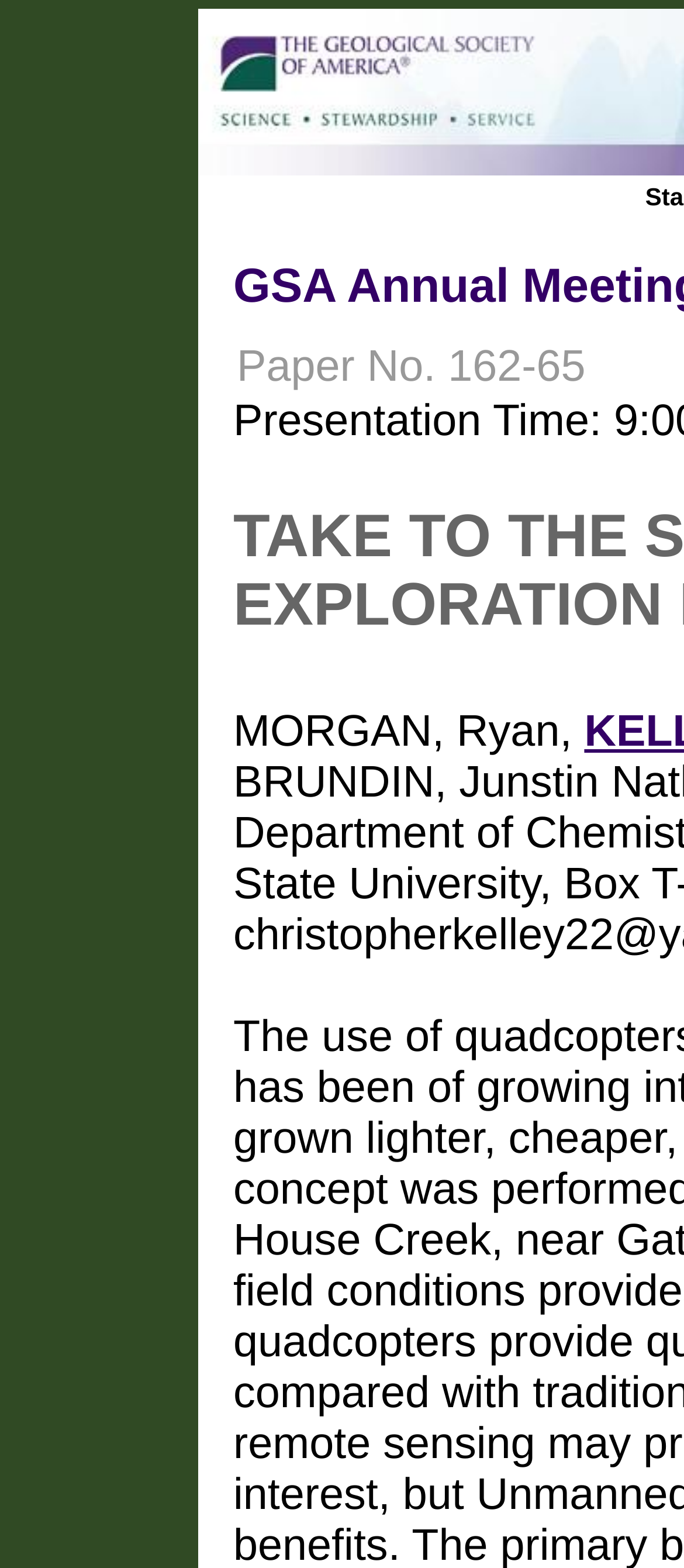Please find and report the primary heading text from the webpage.

GSA Annual Meeting in Denver, Colorado, USA - 2016